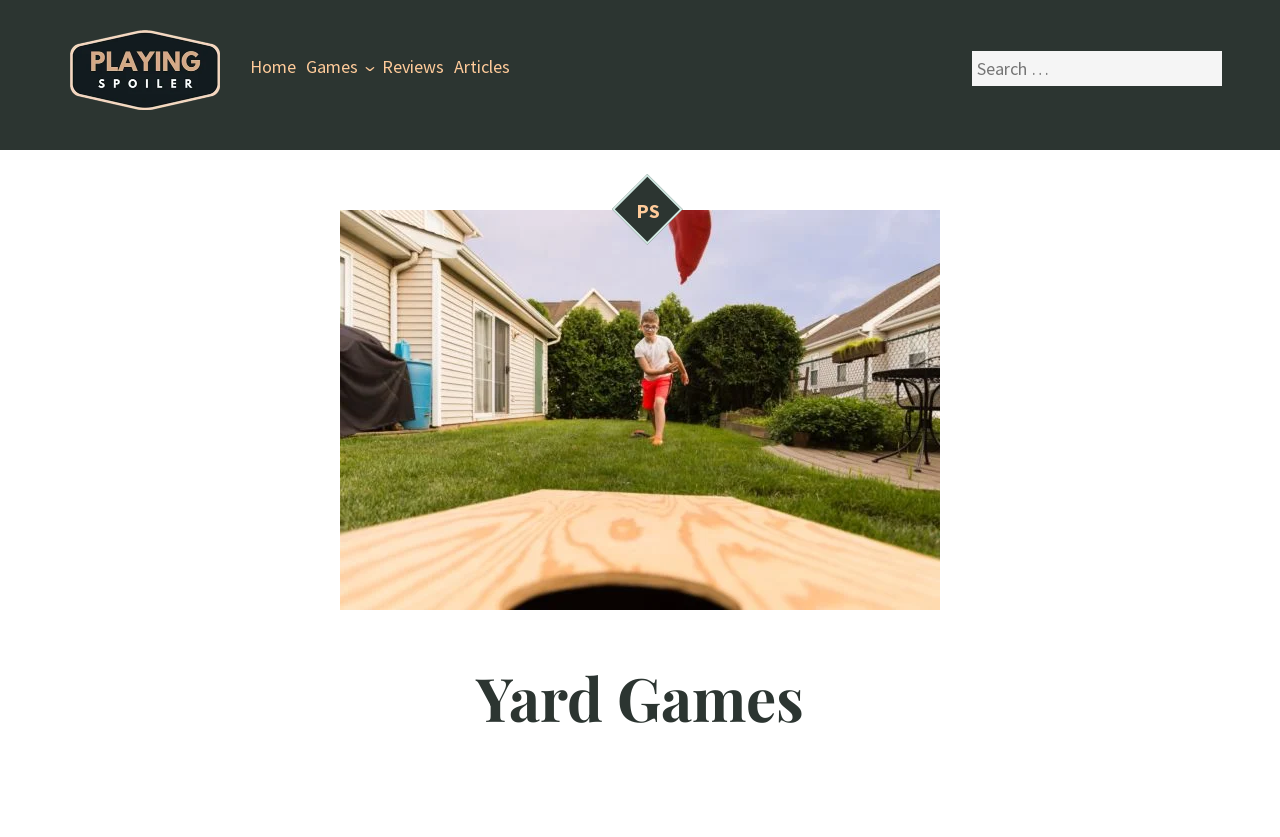For the given element description Air Hockey, determine the bounding box coordinates of the UI element. The coordinates should follow the format (top-left x, top-left y, bottom-right x, bottom-right y) and be within the range of 0 to 1.

[0.251, 0.112, 0.384, 0.168]